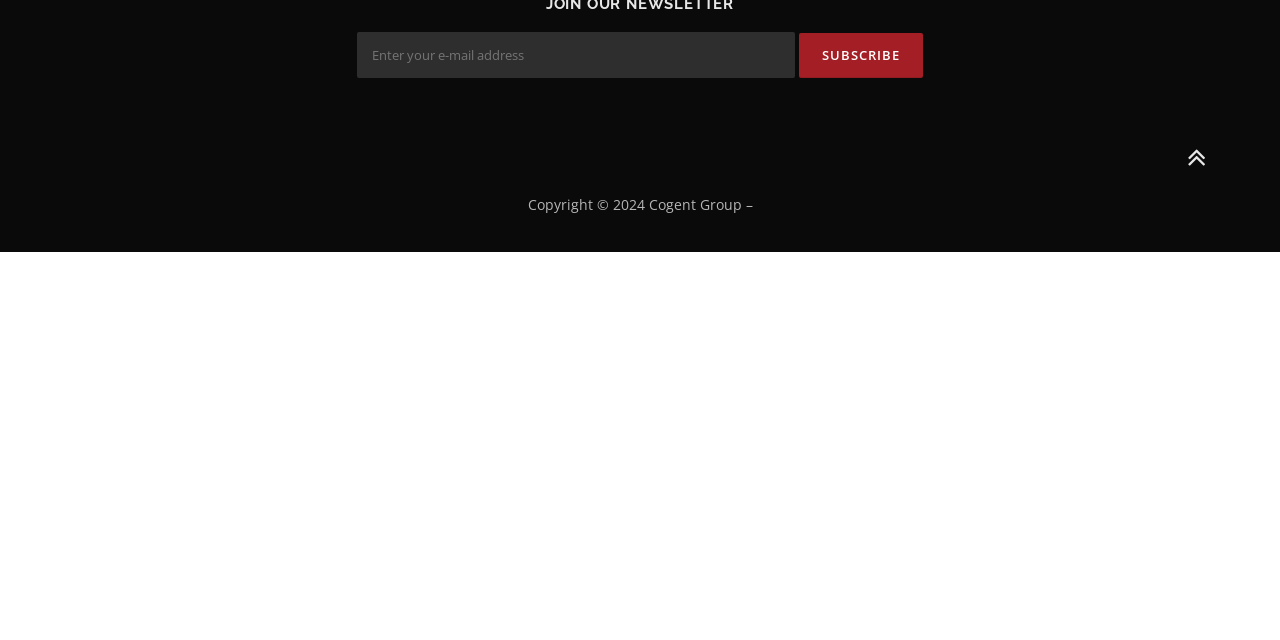Determine the bounding box of the UI element mentioned here: "name="subscribe" value="Subscribe"". The coordinates must be in the format [left, top, right, bottom] with values ranging from 0 to 1.

[0.624, 0.052, 0.721, 0.122]